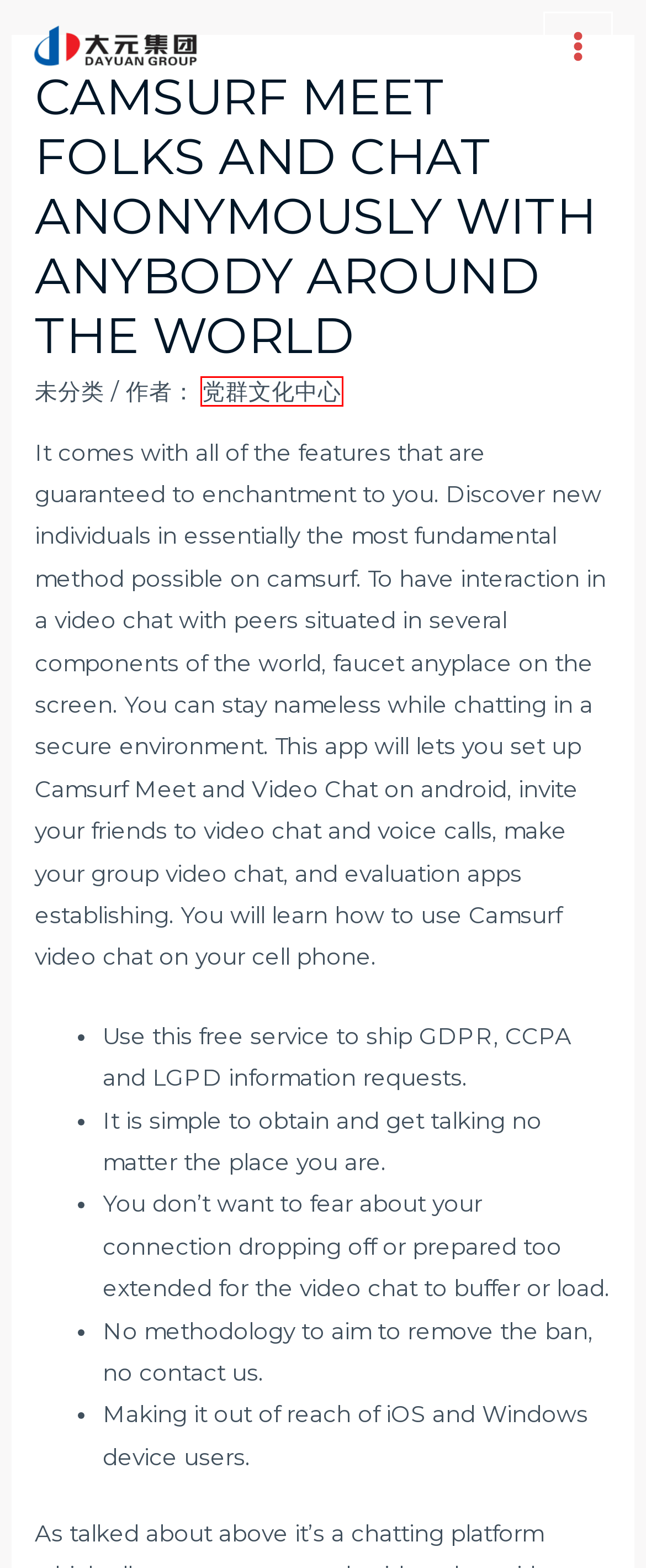Look at the screenshot of the webpage and find the element within the red bounding box. Choose the webpage description that best fits the new webpage that will appear after clicking the element. Here are the candidates:
A. 集团新闻 – 大元集团官网
B. 党群文化中心 – 大元集团官网
C. 加入大元 – 大元集团官网
D. 多媒体中心 – 大元集团官网
E. 社会公益 – 大元集团官网
F. 大元集团官网
G. 党建引领 – 大元集团官网
H. 未分类 – 大元集团官网

B